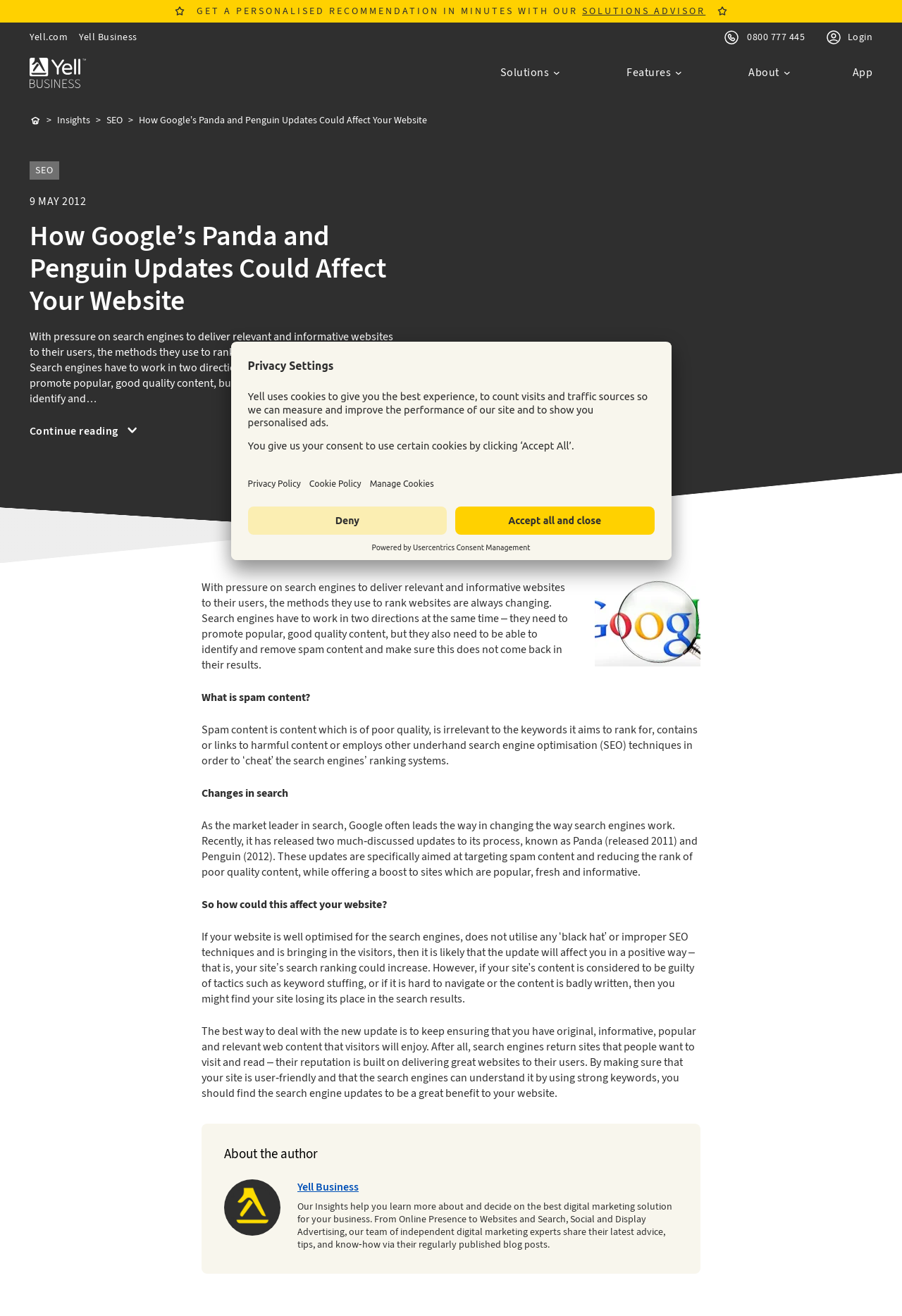Please identify the bounding box coordinates for the region that you need to click to follow this instruction: "Click on the Solutions submenu".

[0.55, 0.049, 0.621, 0.062]